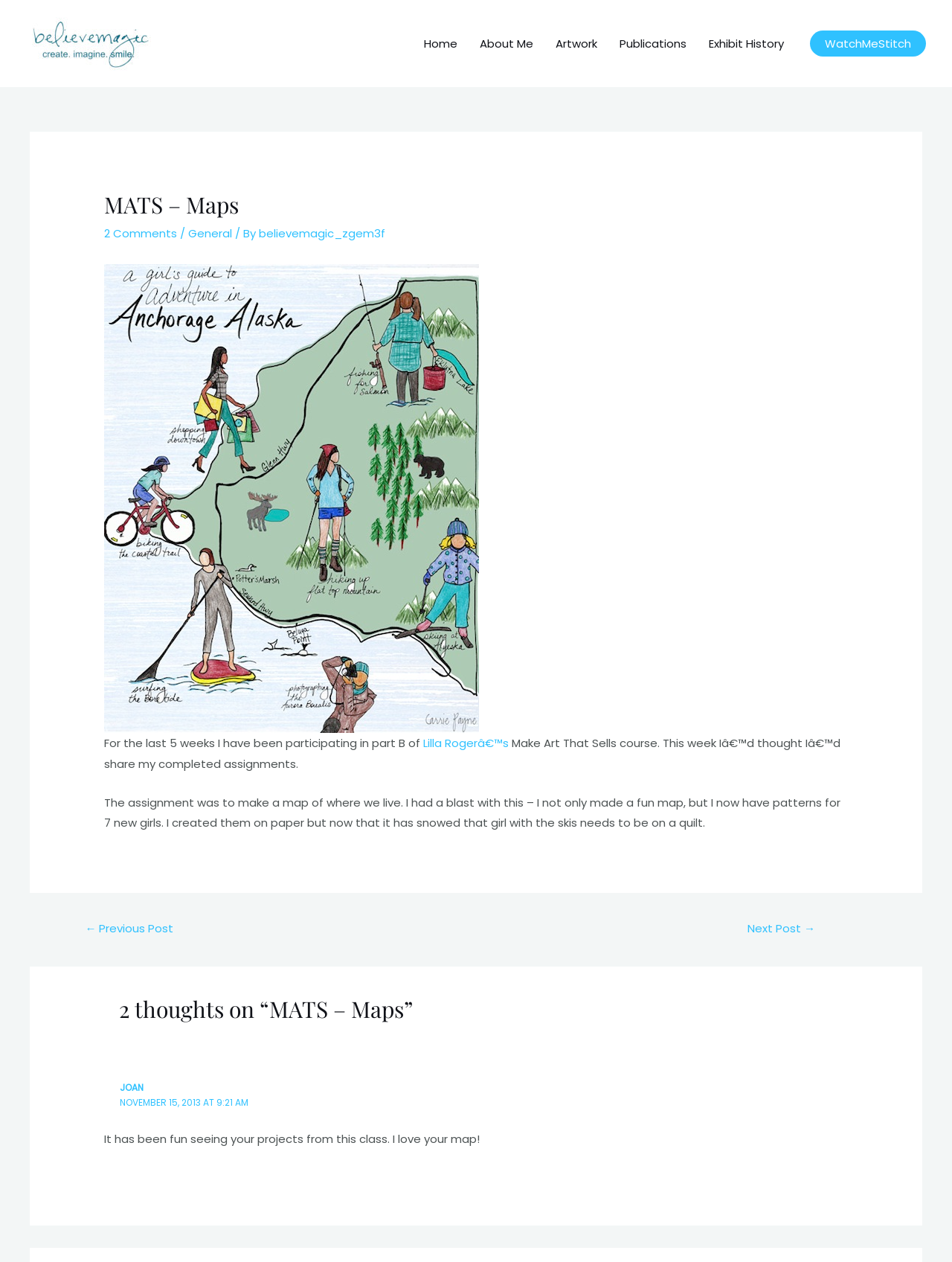Please determine the bounding box coordinates for the UI element described here. Use the format (top-left x, top-left y, bottom-right x, bottom-right y) with values bounded between 0 and 1: General

[0.198, 0.179, 0.244, 0.191]